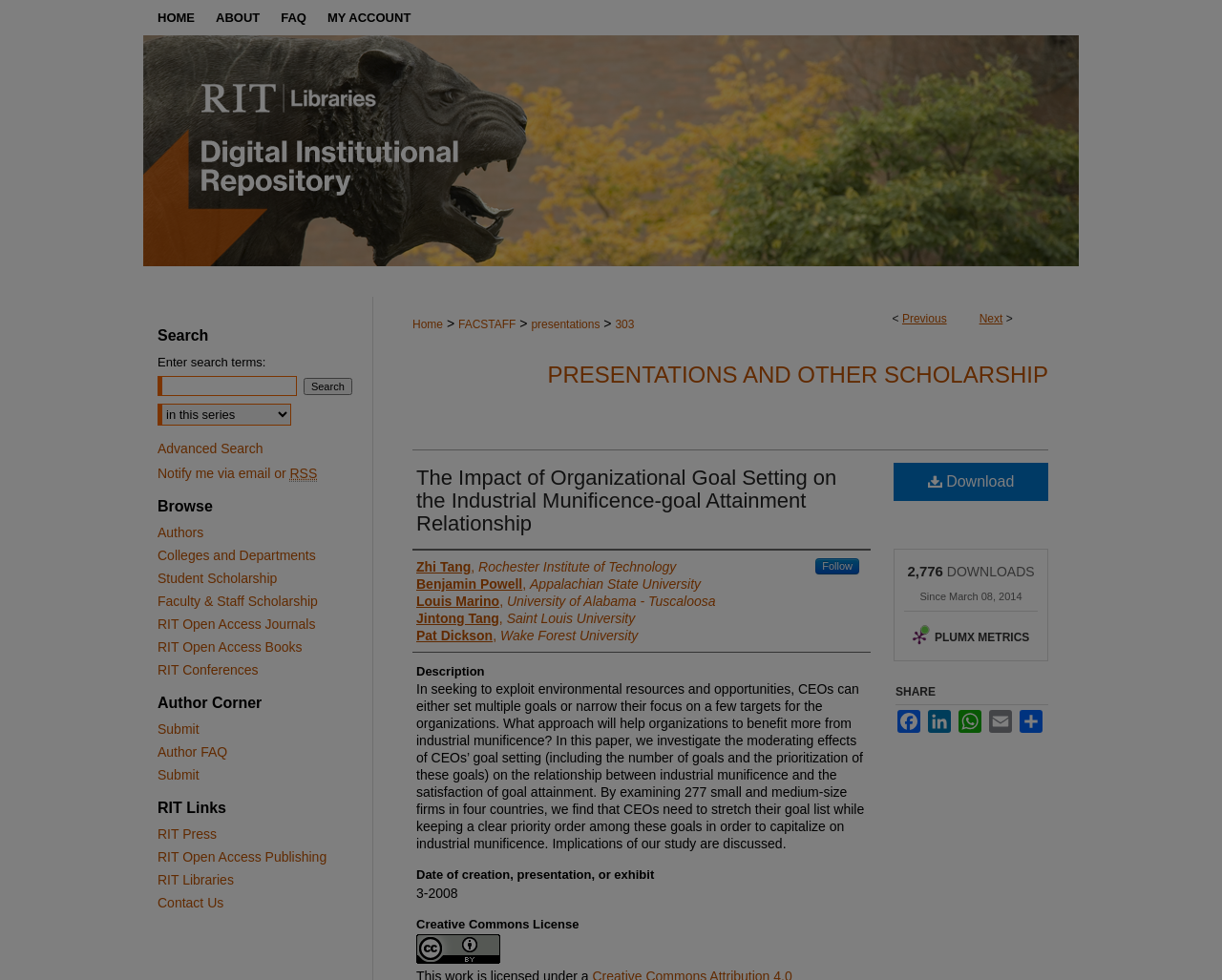Locate the bounding box coordinates of the area you need to click to fulfill this instruction: 'Search for something'. The coordinates must be in the form of four float numbers ranging from 0 to 1: [left, top, right, bottom].

[0.129, 0.384, 0.243, 0.404]